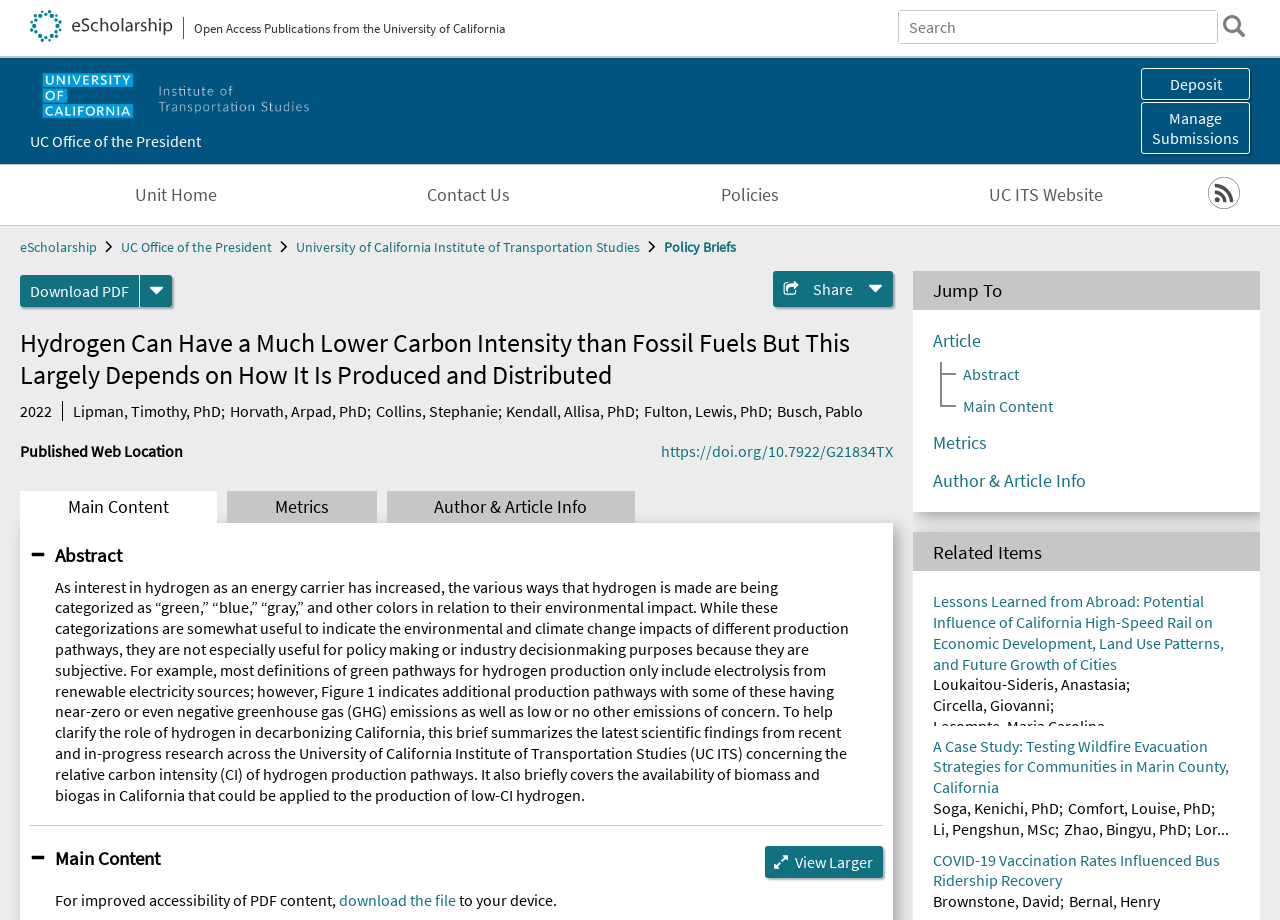Please identify the bounding box coordinates of the region to click in order to complete the given instruction: "Download PDF". The coordinates should be four float numbers between 0 and 1, i.e., [left, top, right, bottom].

[0.016, 0.298, 0.109, 0.333]